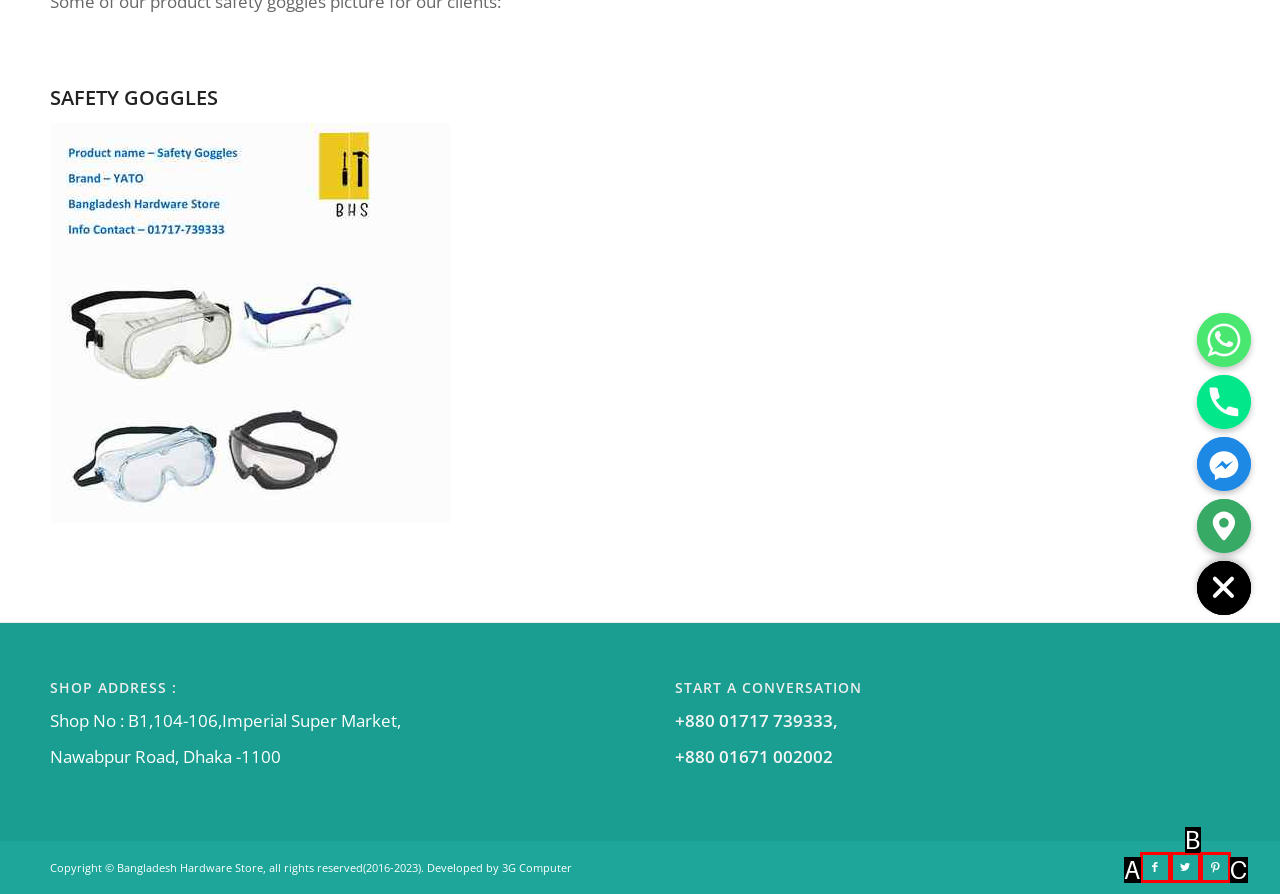What letter corresponds to the UI element described here: Facebook
Reply with the letter from the options provided.

A